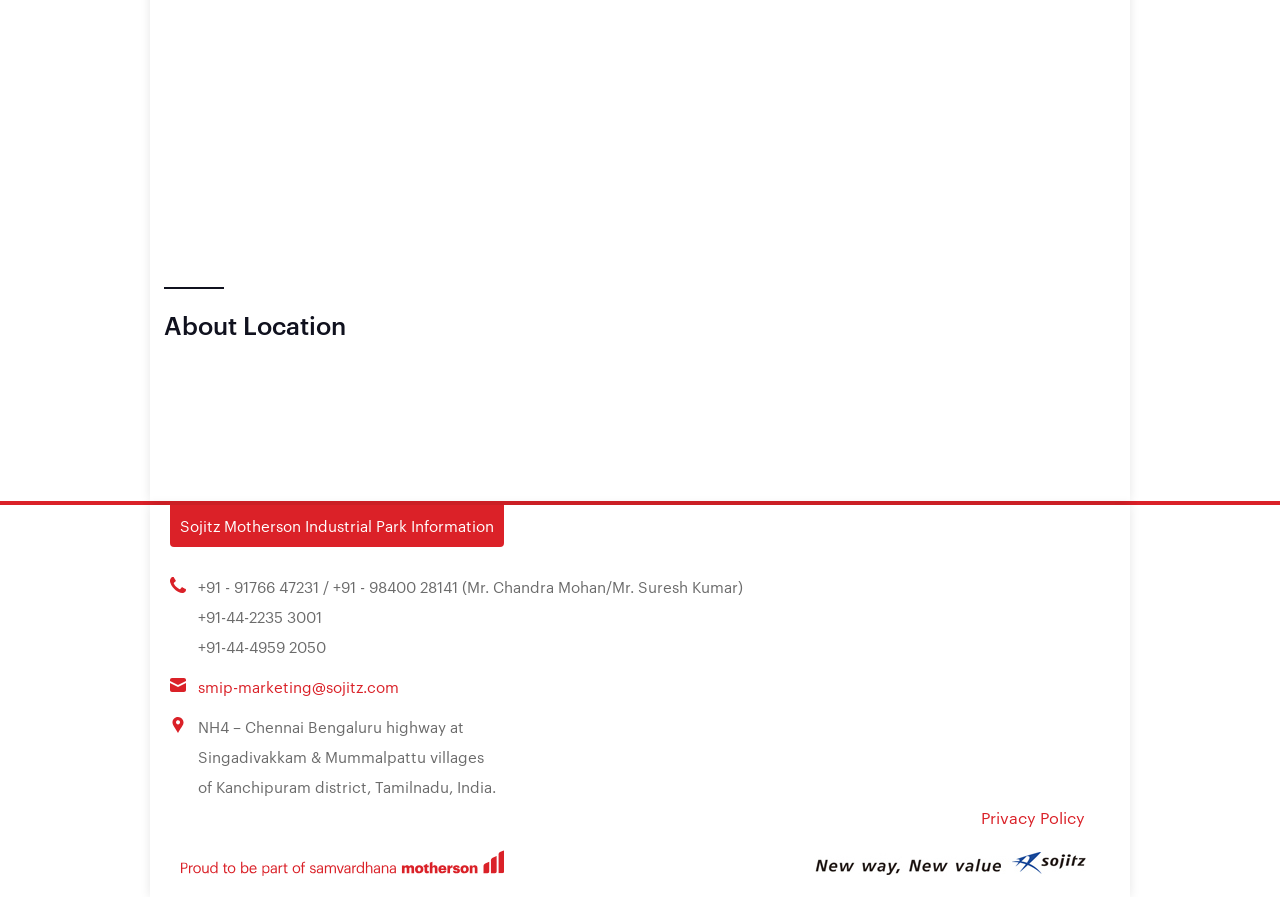From the given element description: "title="Go to Sojitz Corporation"", find the bounding box for the UI element. Provide the coordinates as four float numbers between 0 and 1, in the order [left, top, right, bottom].

[0.621, 0.94, 0.867, 0.984]